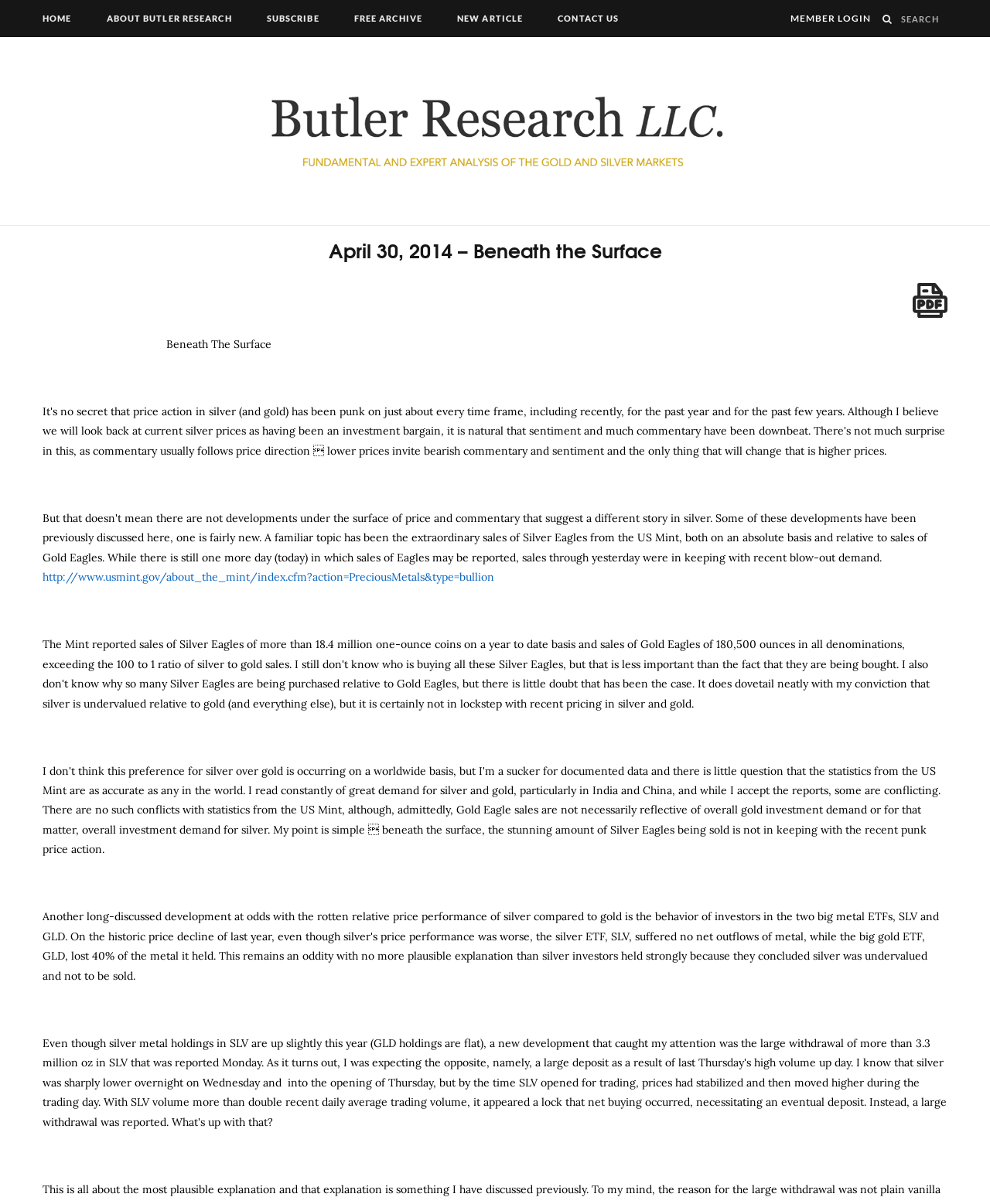Kindly determine the bounding box coordinates of the area that needs to be clicked to fulfill this instruction: "generate a PDF".

[0.922, 0.235, 0.957, 0.264]